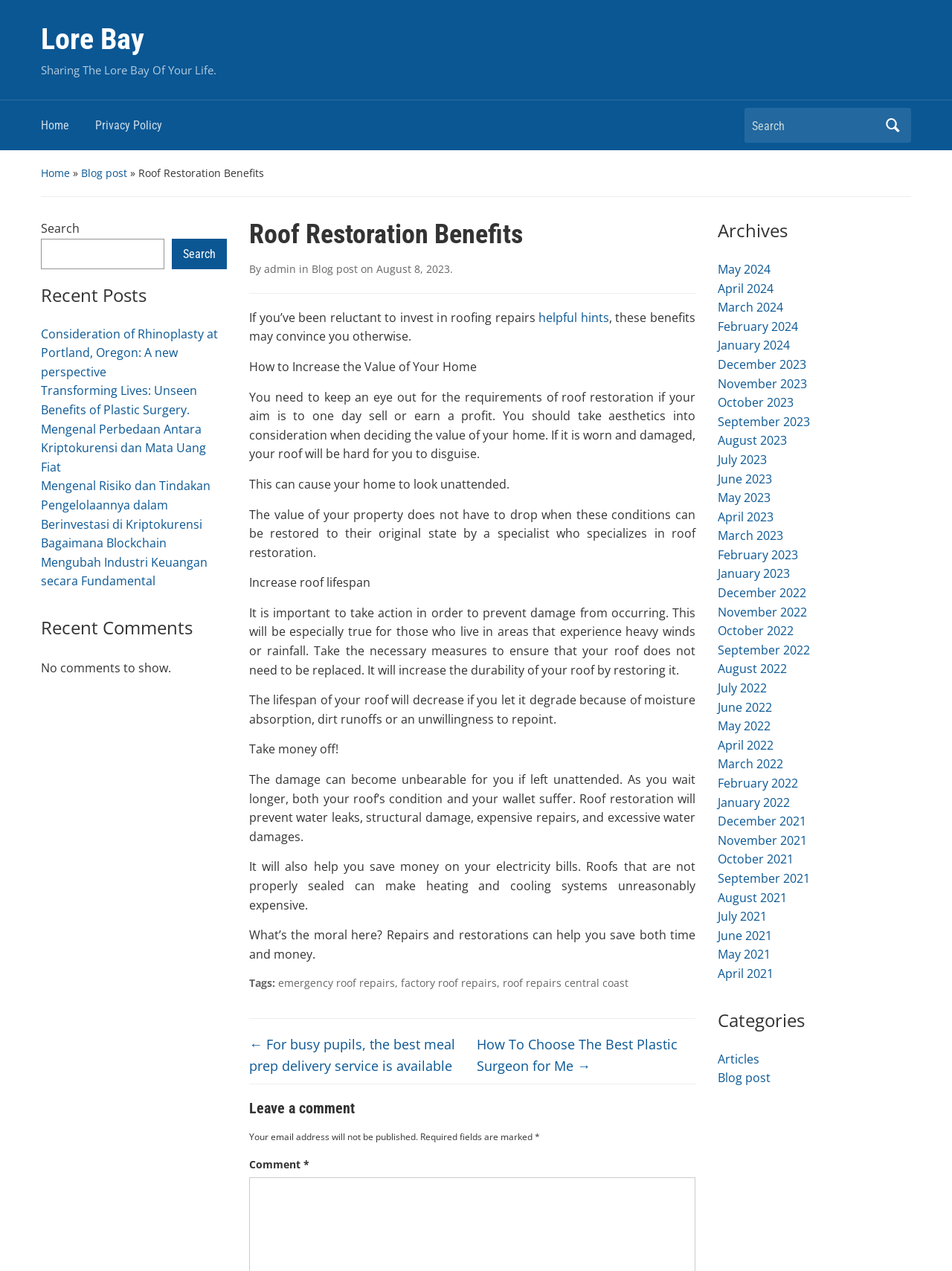Please indicate the bounding box coordinates for the clickable area to complete the following task: "Leave a comment". The coordinates should be specified as four float numbers between 0 and 1, i.e., [left, top, right, bottom].

[0.262, 0.865, 0.73, 0.88]